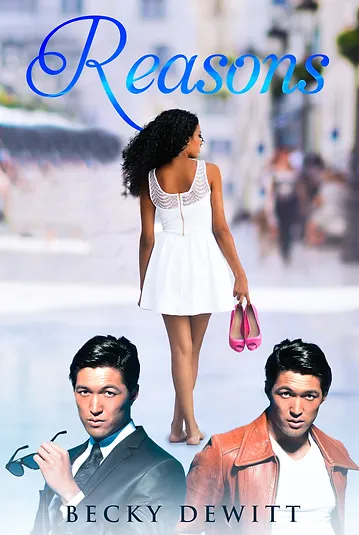What is the attire of the man on the left?
Give a thorough and detailed response to the question.

One of the male characters, positioned prominently to the left, is wearing a stylish leather jacket, which exudes charm and intensity, and adds to the overall air of mystery and allure.